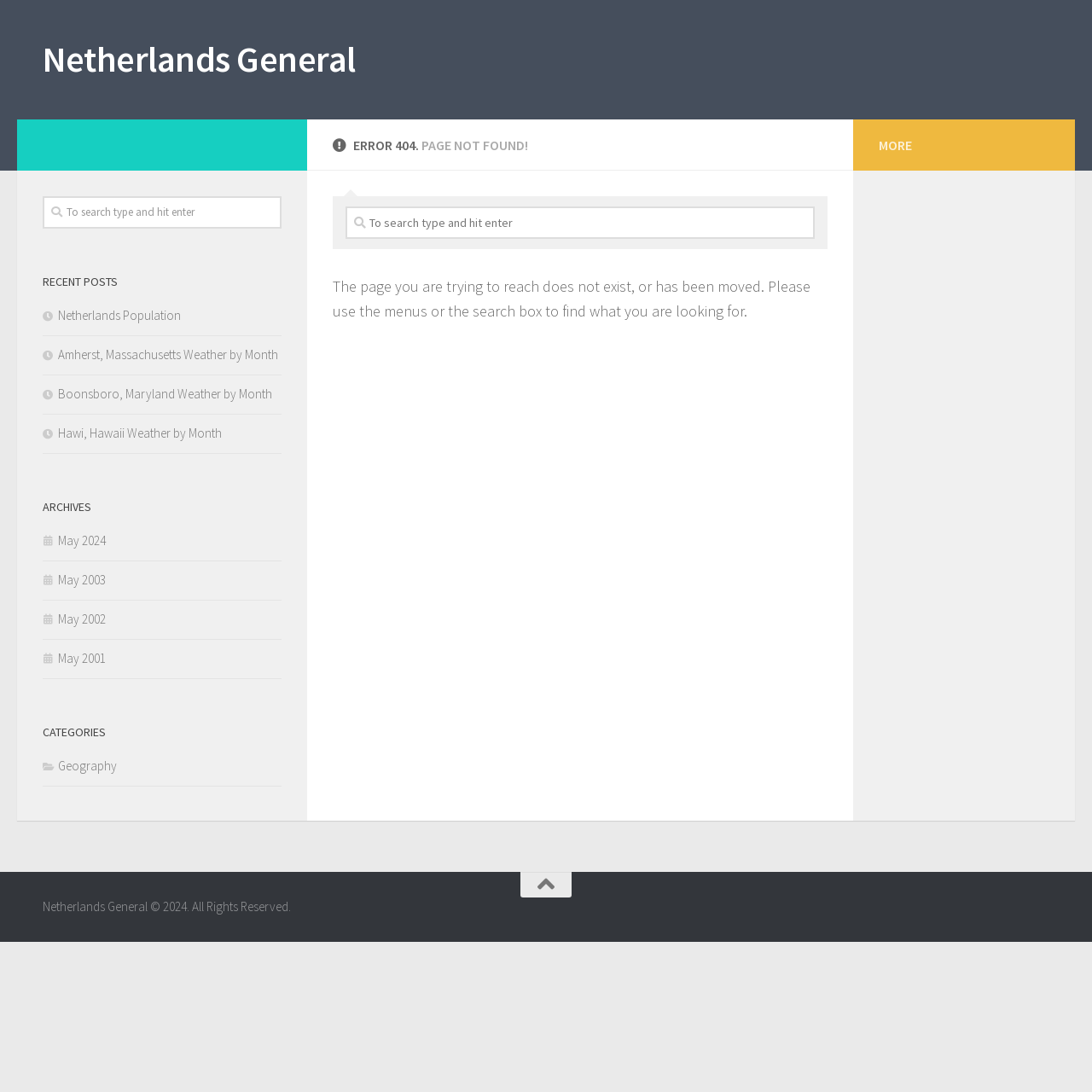Create an elaborate caption for the webpage.

This webpage displays a "Page not found" error message. At the top, there is a link to "Netherlands General" on the left side. Below it, a prominent heading reads "ERROR 404. PAGE NOT FOUND!" in a larger font size. 

On the left side, there is a search box with a placeholder text "To search type and hit enter". Below the search box, there is a paragraph of text explaining that the page the user is trying to reach does not exist or has been moved, and suggesting the use of menus or the search box to find what they are looking for.

Further down on the left side, there are three sections: "RECENT POSTS", "ARCHIVES", and "CATEGORIES". Each section has a heading and lists several links to related pages. The "RECENT POSTS" section lists four links to articles, including "Netherlands Population" and weather reports for different cities. The "ARCHIVES" section lists four links to monthly archives, and the "CATEGORIES" section lists one link to the "Geography" category.

On the right side, there is a small link to "MORE" near the top. At the bottom of the page, there is a footer section with a copyright notice "Netherlands General © 2024. All Rights Reserved." and a link to an unknown page represented by an icon.